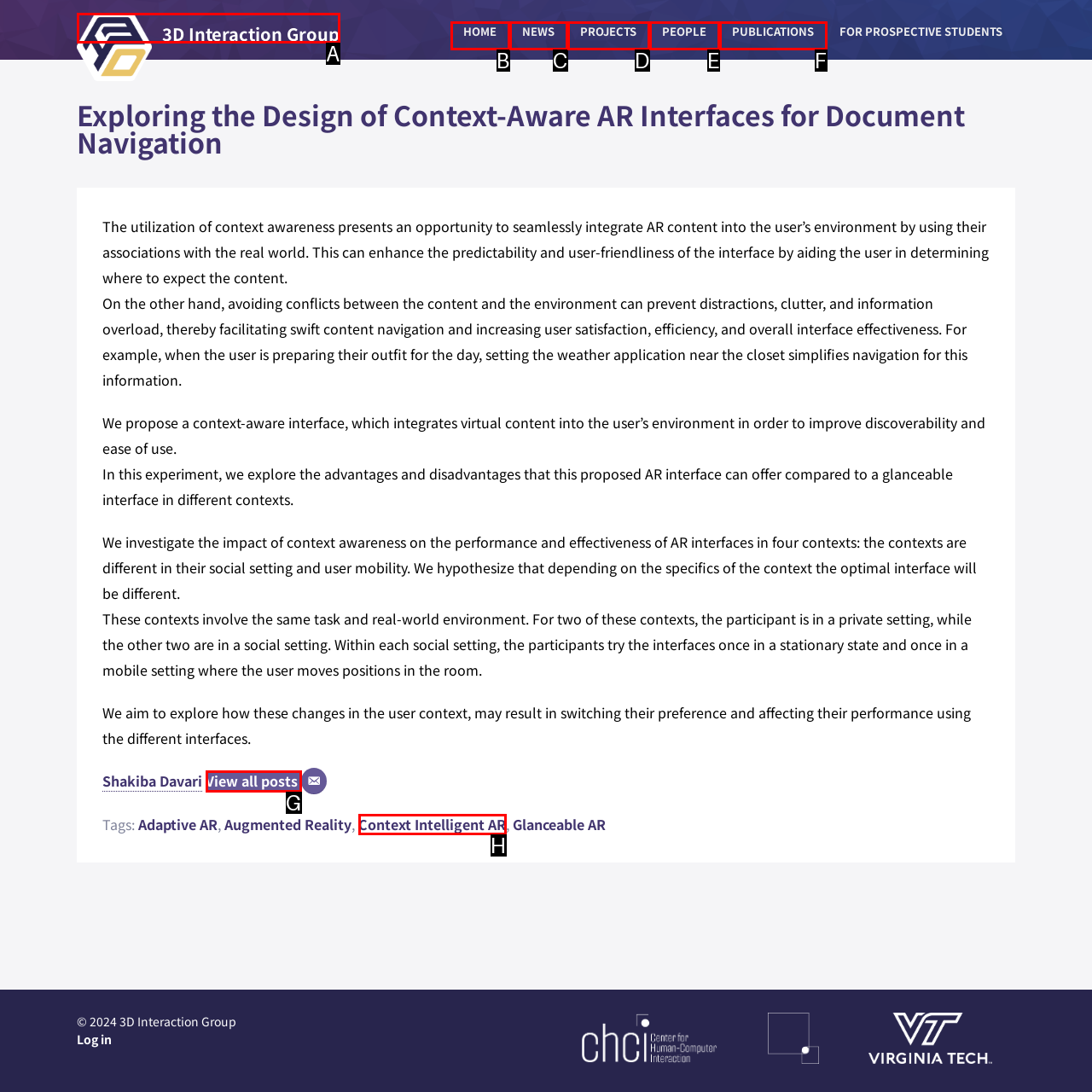Determine which option matches the element description: Context Intelligent AR
Answer using the letter of the correct option.

H